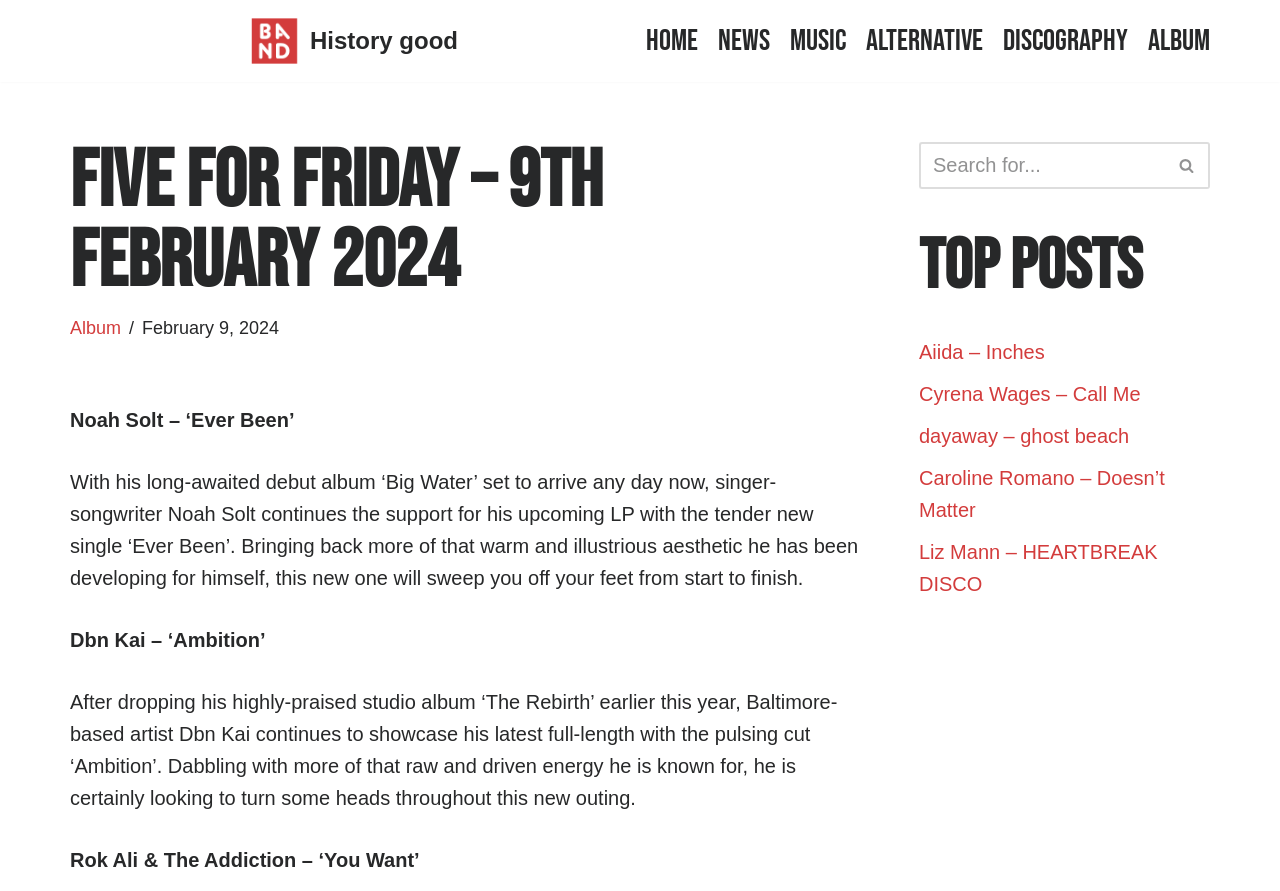Please respond to the question with a concise word or phrase:
What is the date of the latest article?

February 9, 2024